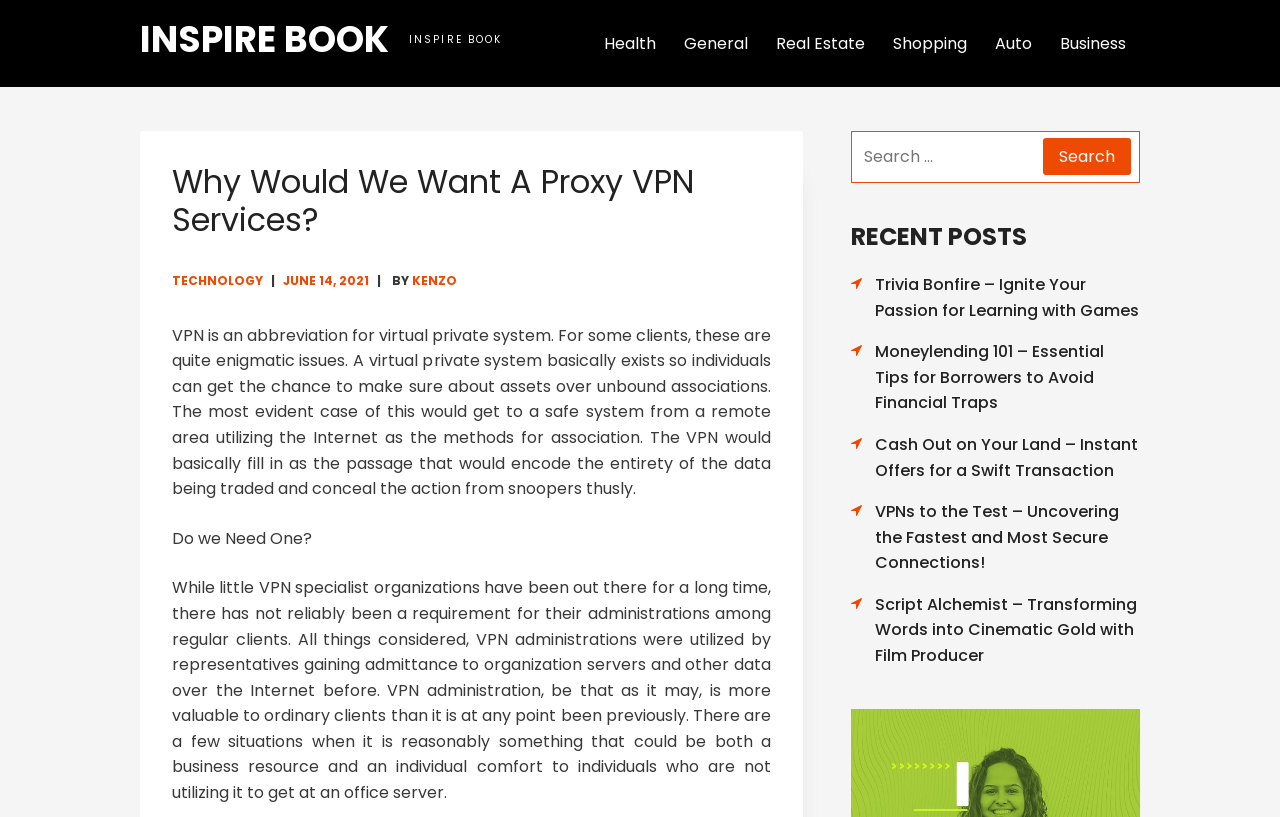Determine the main heading of the webpage and generate its text.

Why Would We Want A Proxy VPN Services?